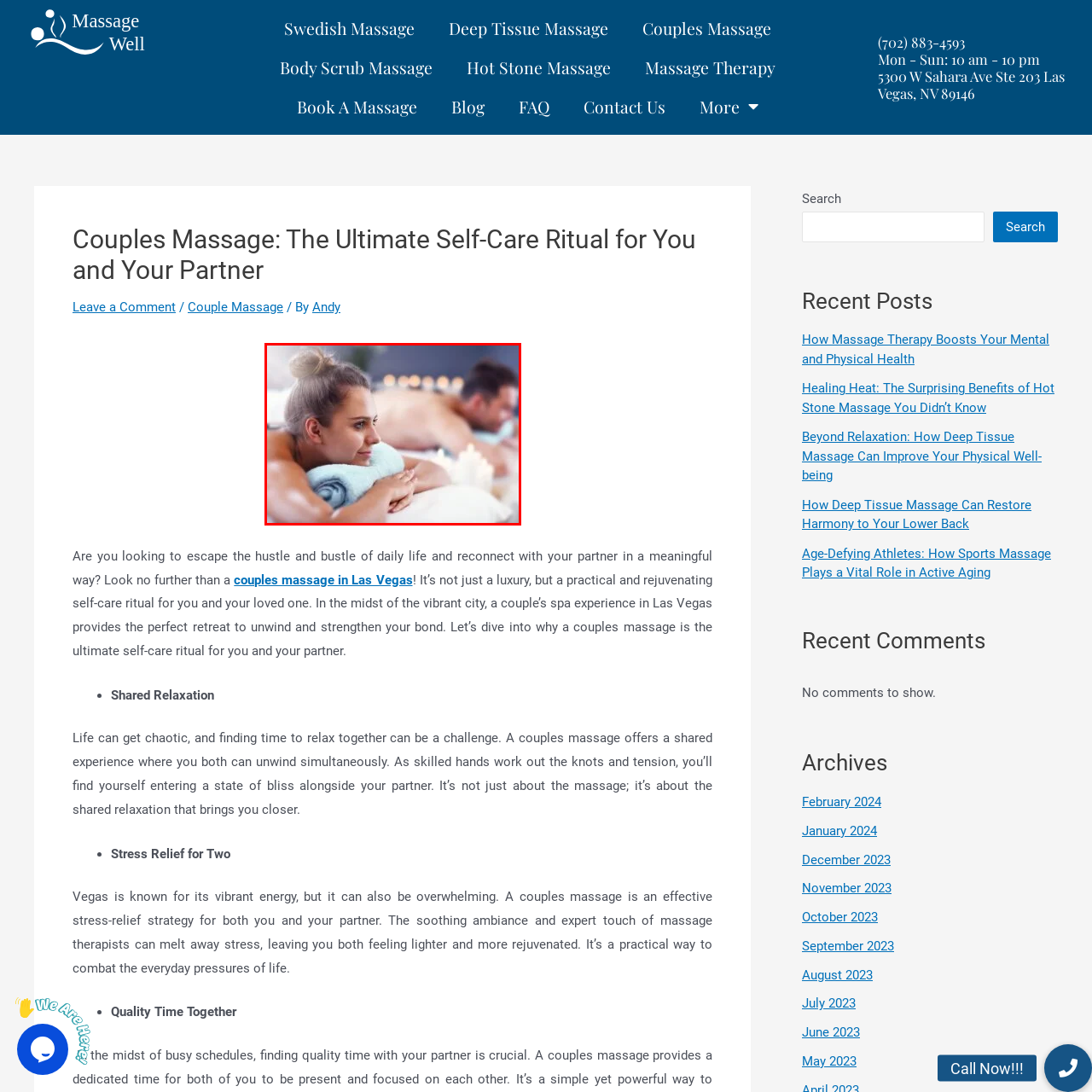Craft a comprehensive description of the image located inside the red boundary.

The image portrays a serene couples massage experience, capturing a moment of relaxation and connection between partners. A woman lies comfortably on a massage table, her head resting on a soft, aqua towel, reflecting a state of tranquility. In the background, a man similarly reclines, enhancing the atmosphere of intimacy and shared relaxation. The setting is bathed in soft lighting, surrounded by calming candles, which contribute to the serene ambiance perfect for unwinding together. This imagery emphasizes the concept of couples massage as an ultimate self-care ritual, designed to rejuvenate both individuals while fostering a deeper bond in a harmonious environment.